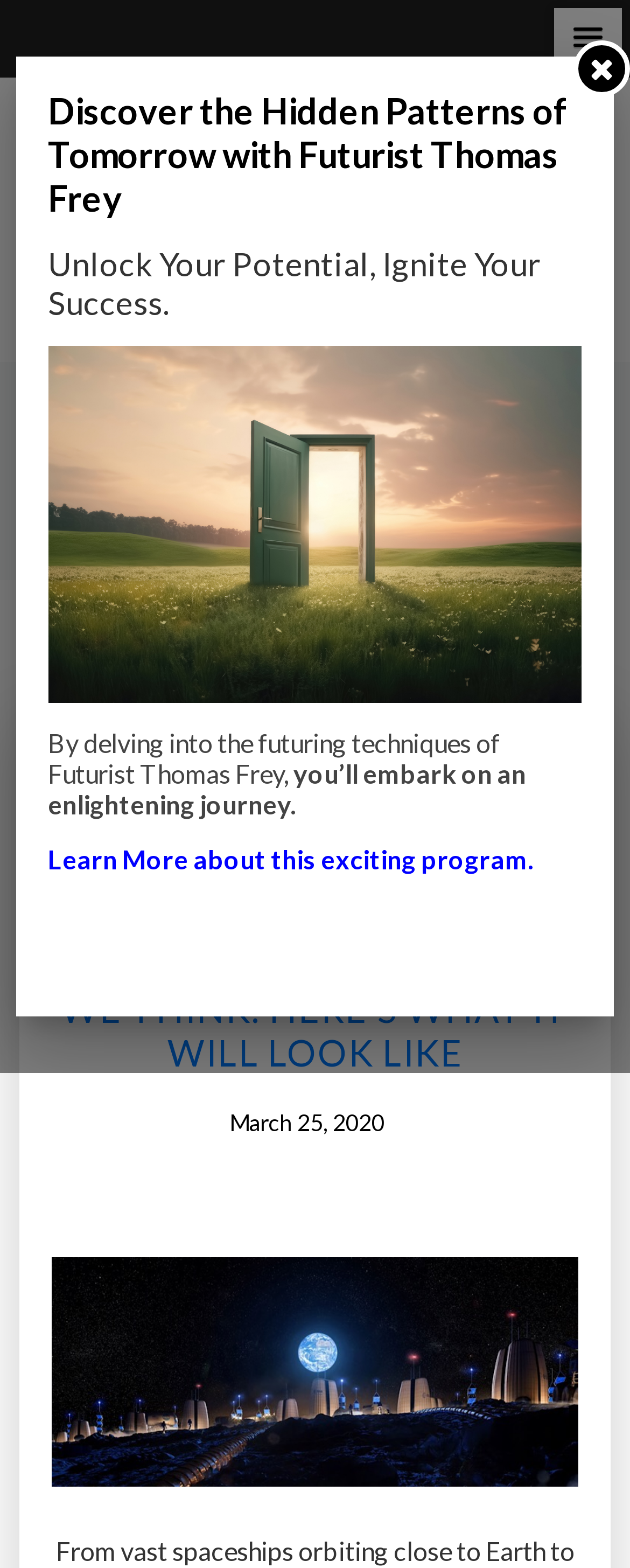Can you find the bounding box coordinates for the element that needs to be clicked to execute this instruction: "Click the Impact Lab link"? The coordinates should be given as four float numbers between 0 and 1, i.e., [left, top, right, bottom].

[0.031, 0.06, 0.969, 0.22]